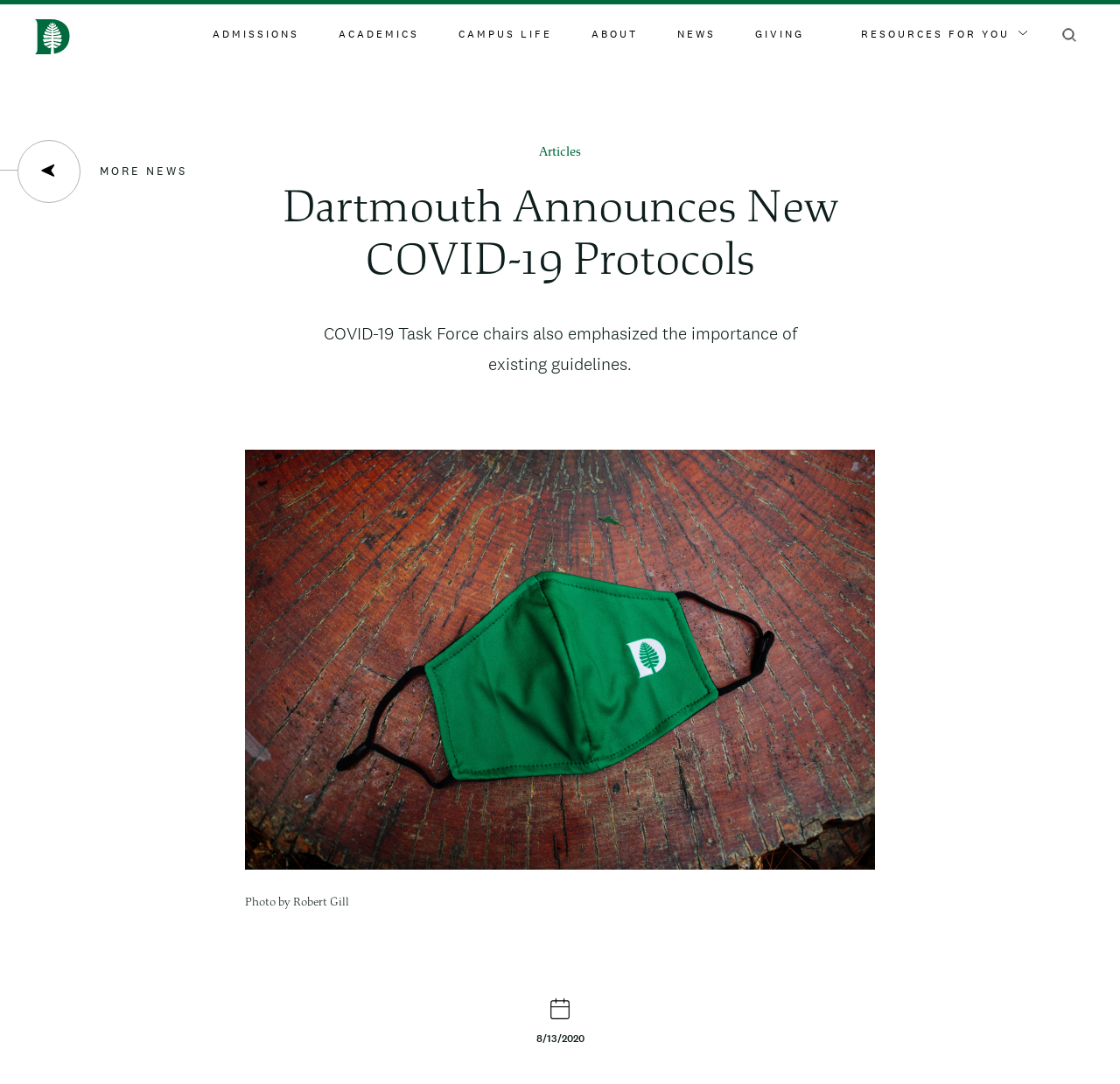What is the main topic of the webpage?
Refer to the image and give a detailed answer to the question.

The main topic of the webpage is COVID-19 protocols, which can be inferred from the heading 'Dartmouth Announces New COVID-19 Protocols' and the content of the article.